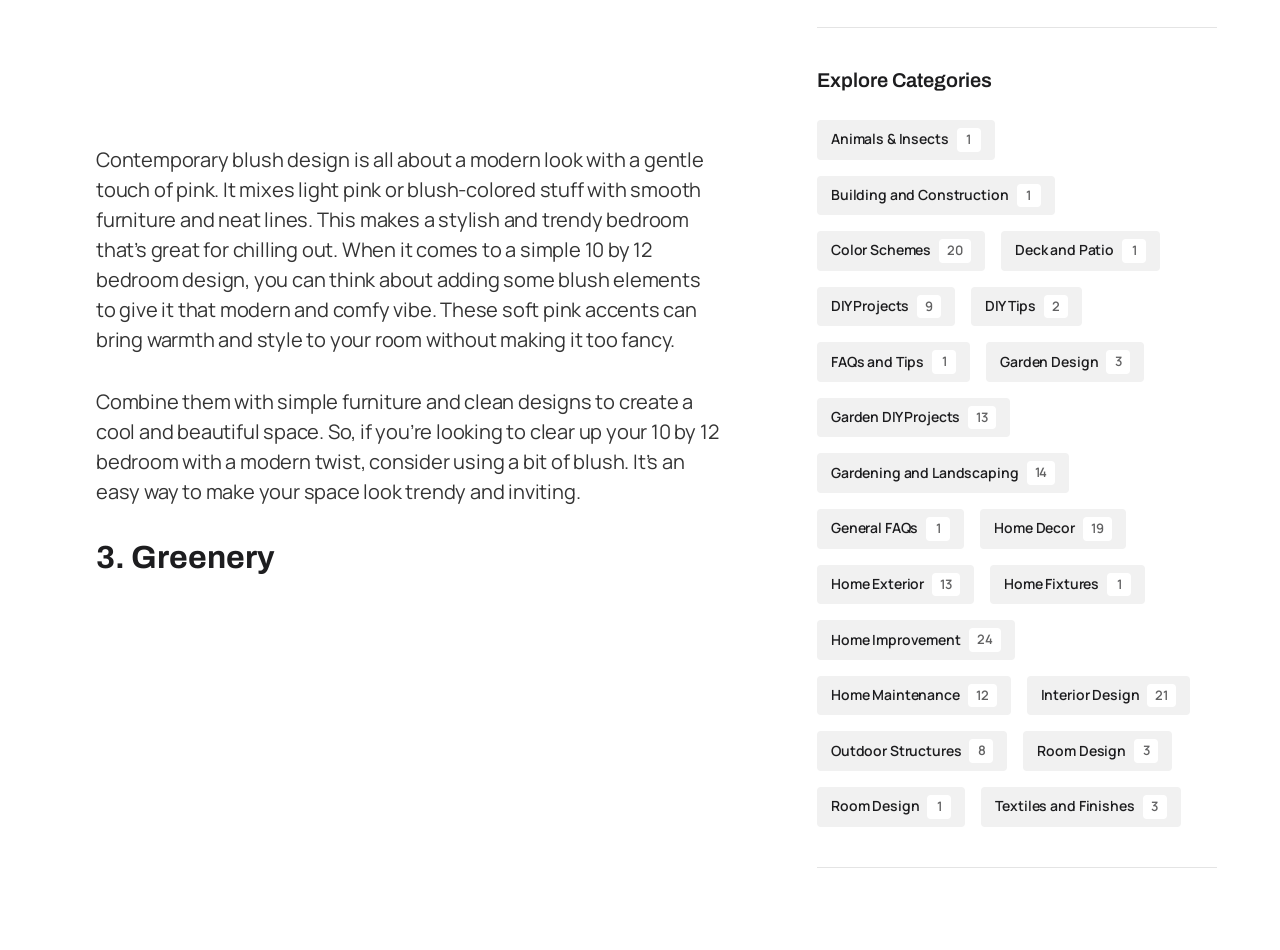Given the description: "CONTACT US", determine the bounding box coordinates of the UI element. The coordinates should be formatted as four float numbers between 0 and 1, [left, top, right, bottom].

None